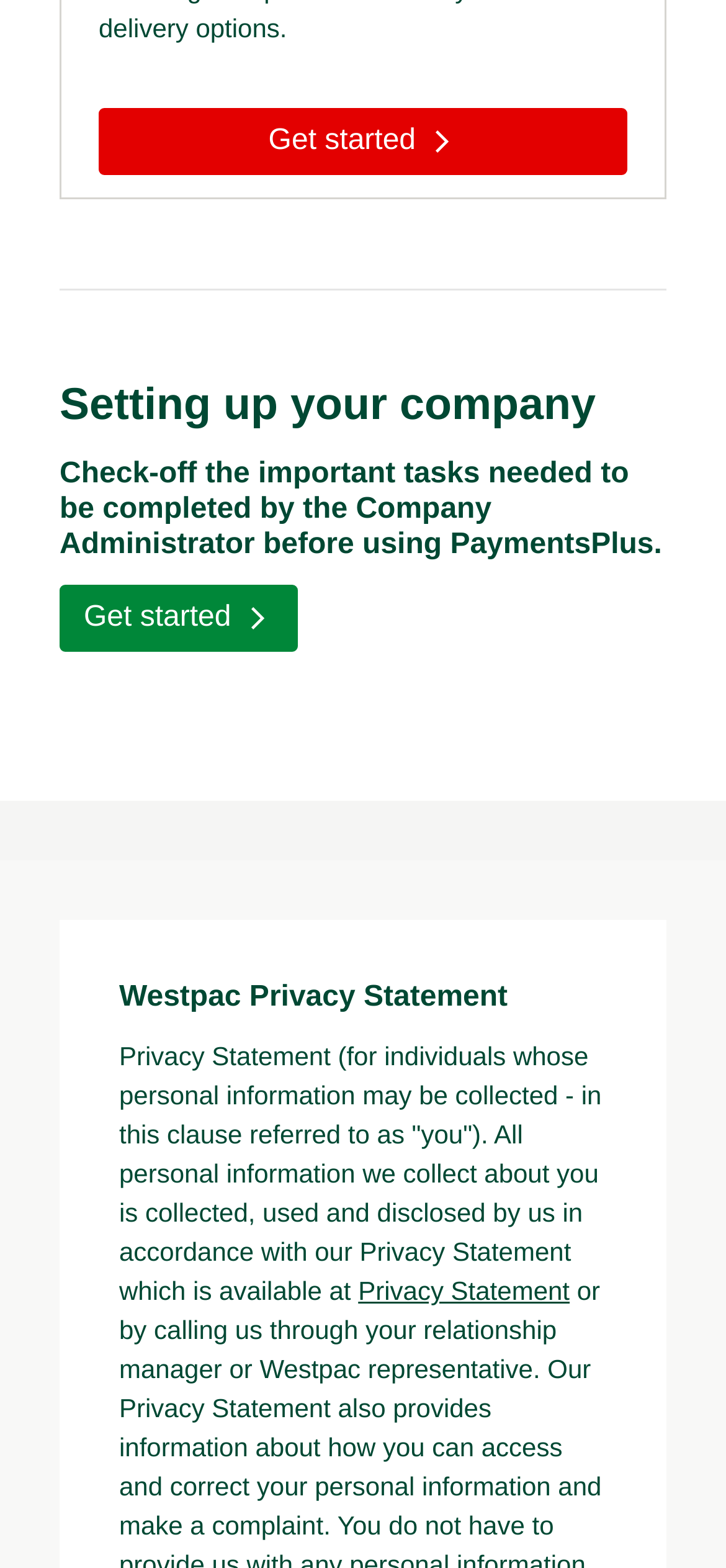Please provide a brief answer to the following inquiry using a single word or phrase:
What is the purpose of the 'Privacy Statement' link?

To access Westpac's privacy policy